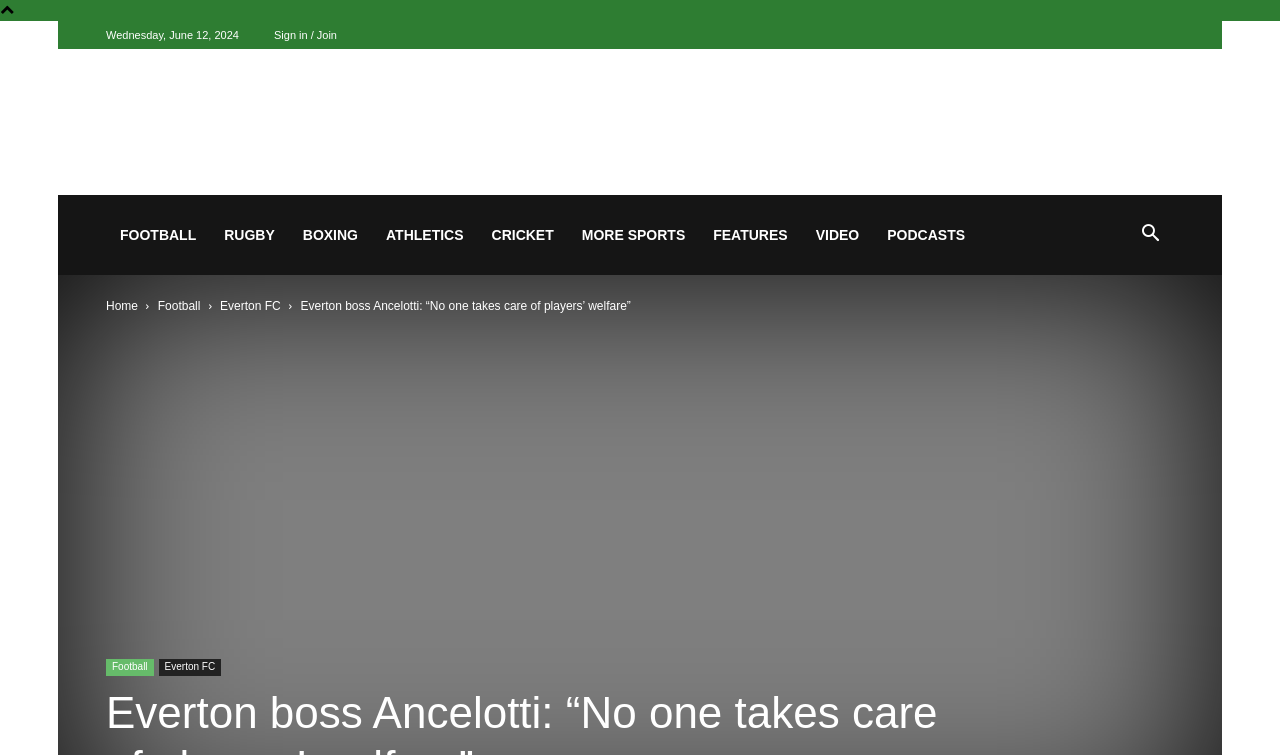Predict the bounding box of the UI element based on the description: "Statistics". The coordinates should be four float numbers between 0 and 1, formatted as [left, top, right, bottom].

None